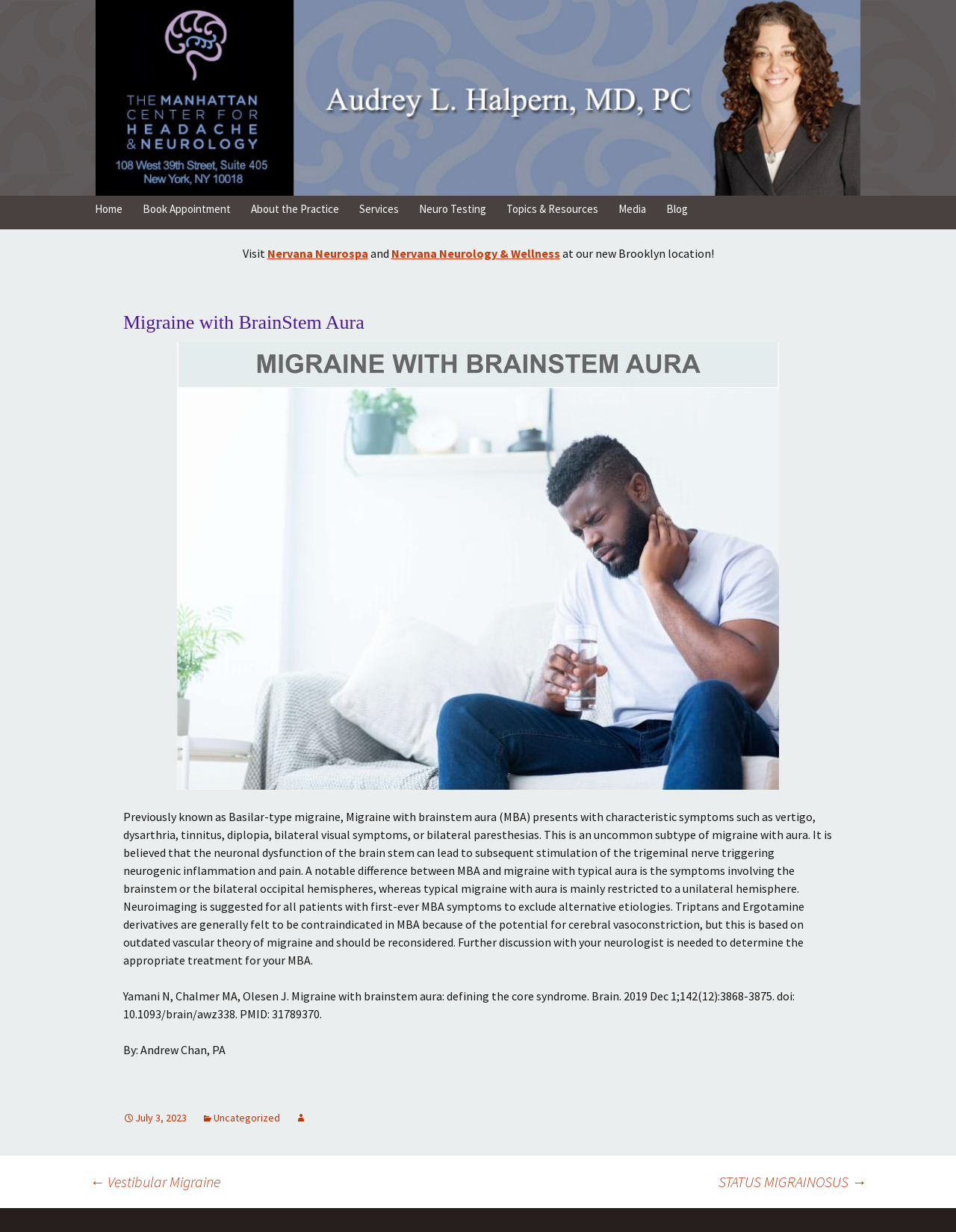Determine the bounding box coordinates in the format (top-left x, top-left y, bottom-right x, bottom-right y). Ensure all values are floating point numbers between 0 and 1. Identify the bounding box of the UI element described by: About the Practice

[0.253, 0.159, 0.364, 0.18]